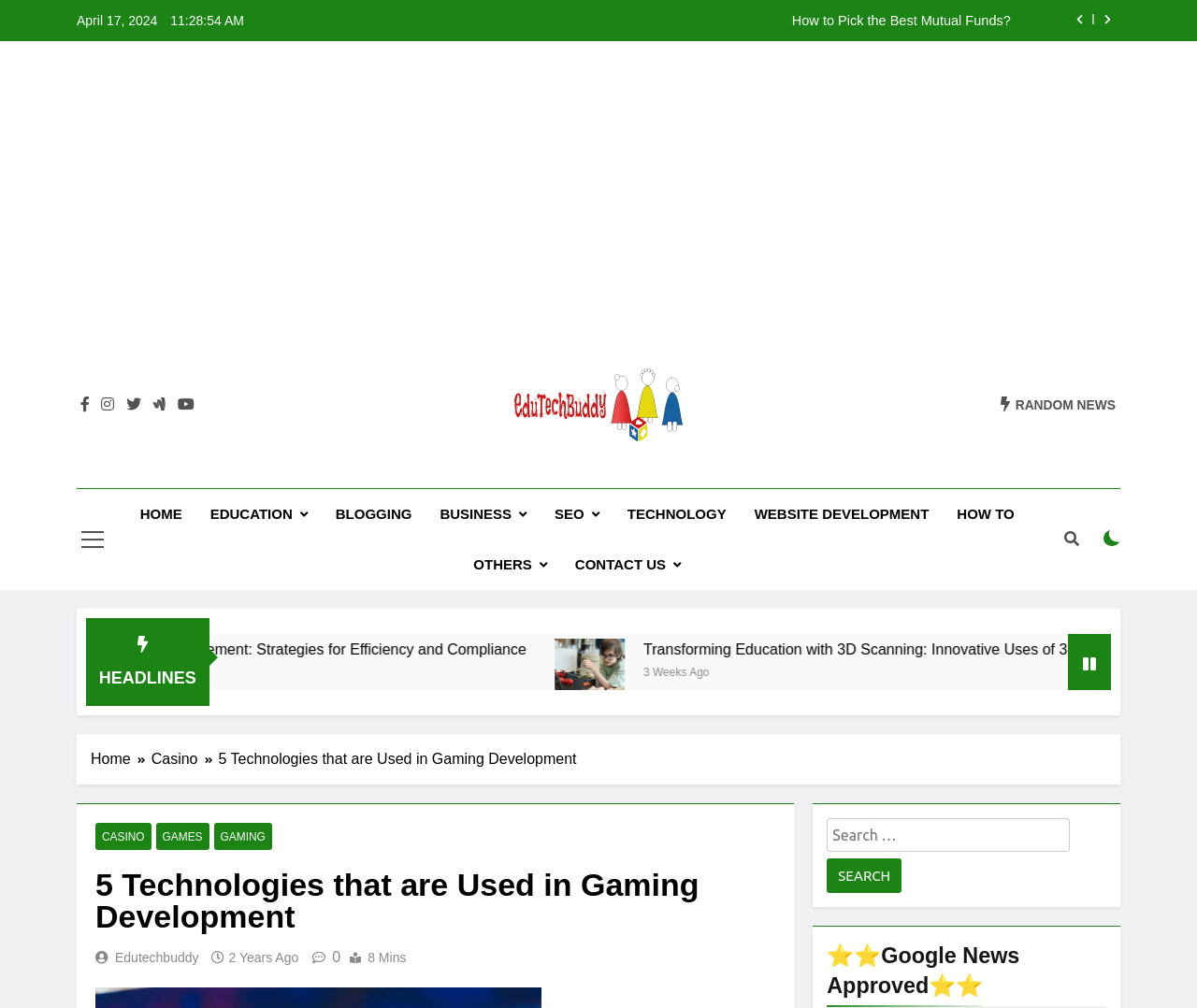Determine the main text heading of the webpage and provide its content.

5 Technologies that are Used in Gaming Development